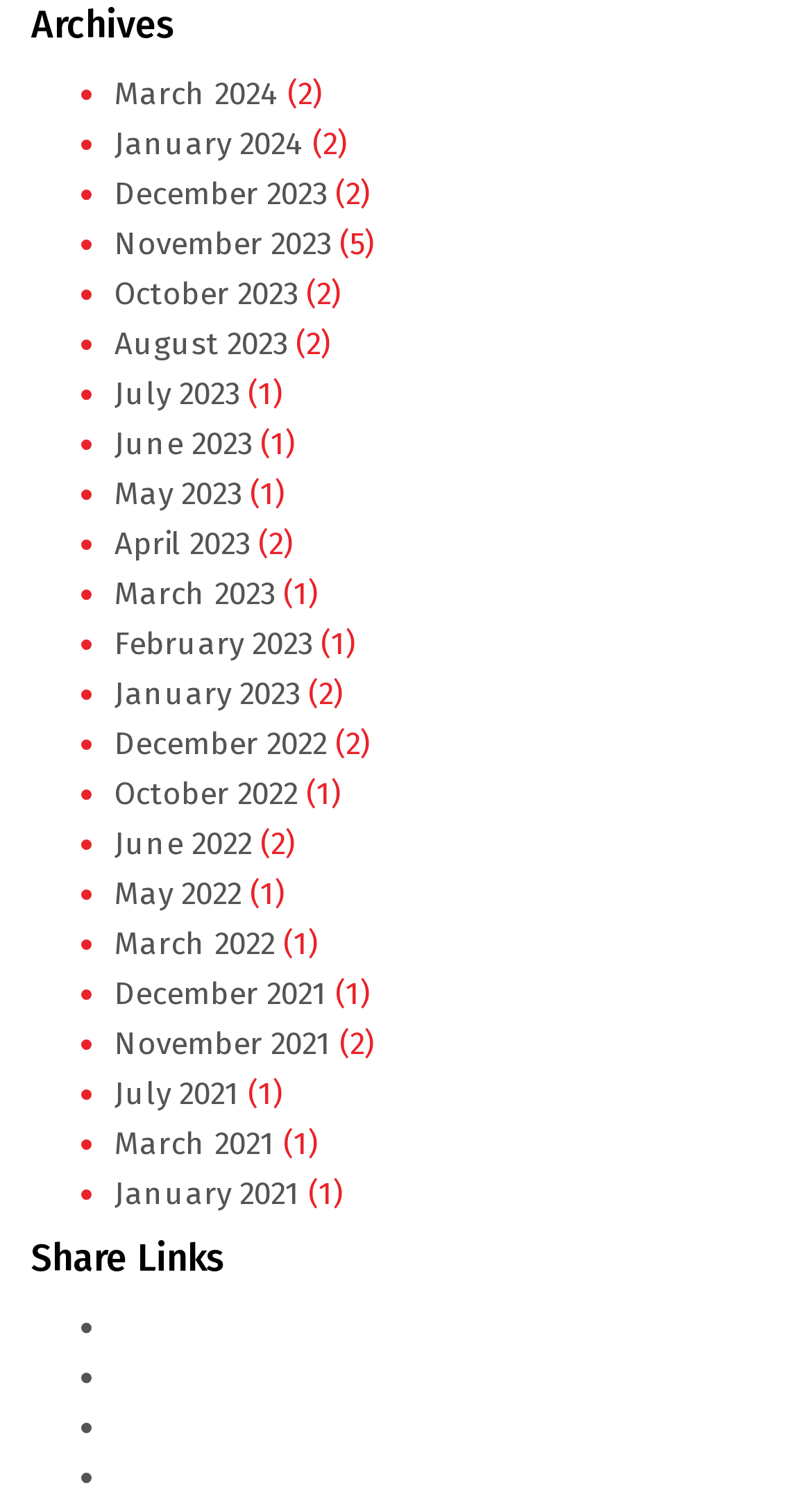Could you find the bounding box coordinates of the clickable area to complete this instruction: "View archives for January 2023"?

[0.141, 0.454, 0.369, 0.479]